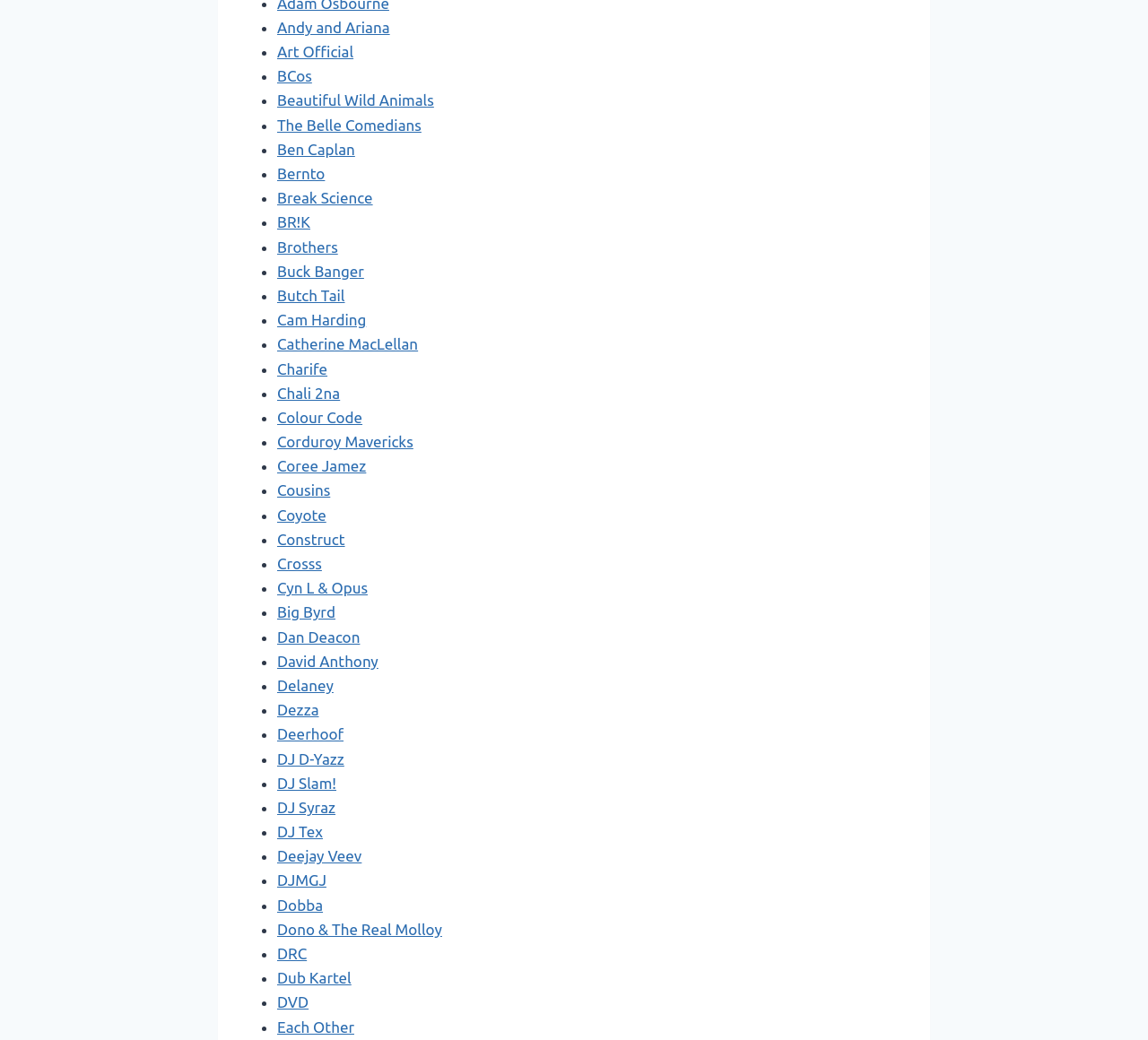Give a one-word or one-phrase response to the question:
How many links are on the webpage?

88